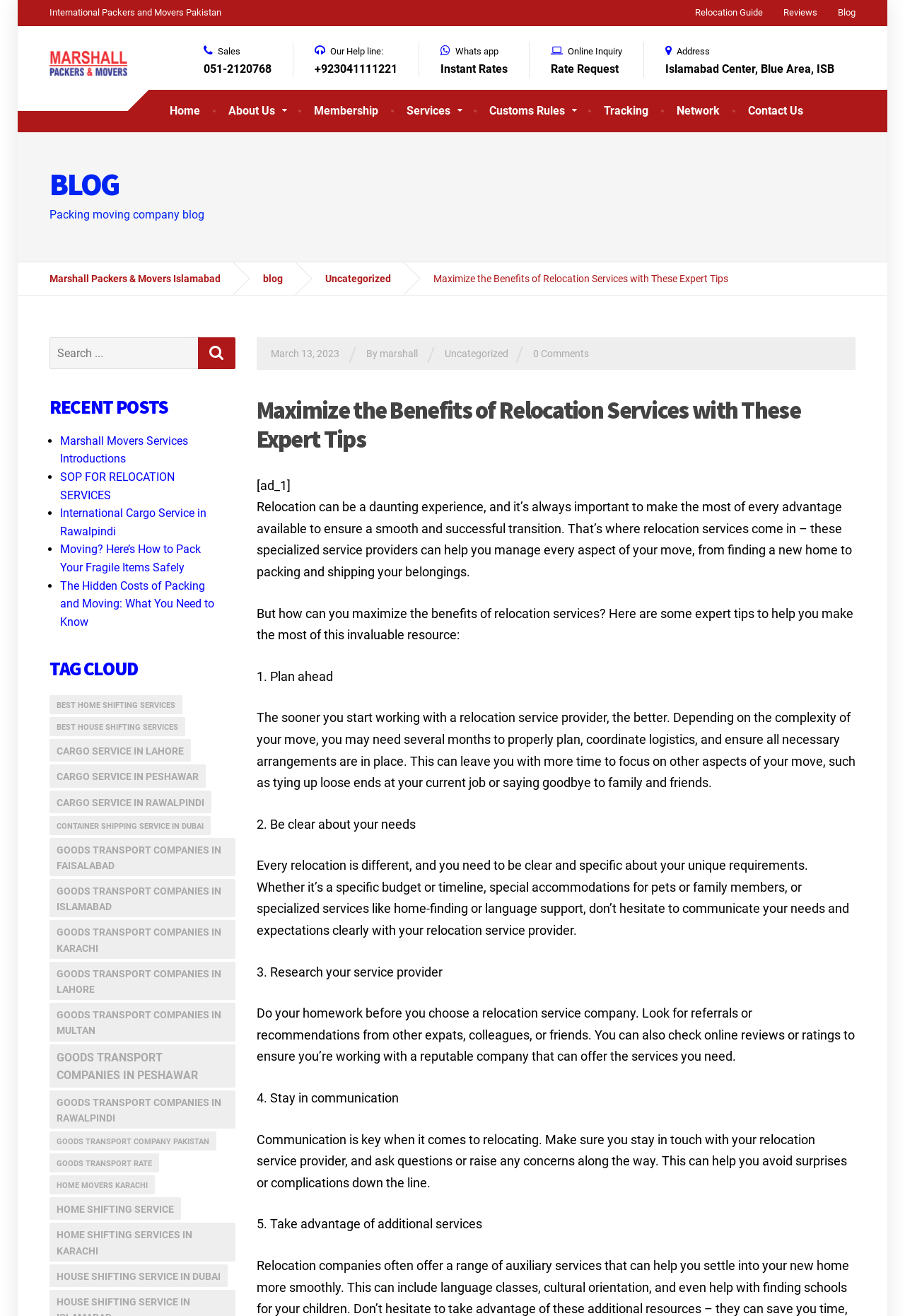Carefully observe the image and respond to the question with a detailed answer:
What is the name of the company?

The company name can be found in the top-left corner of the webpage, where it is written as 'Marshall Packers & Movers Islamabad'.